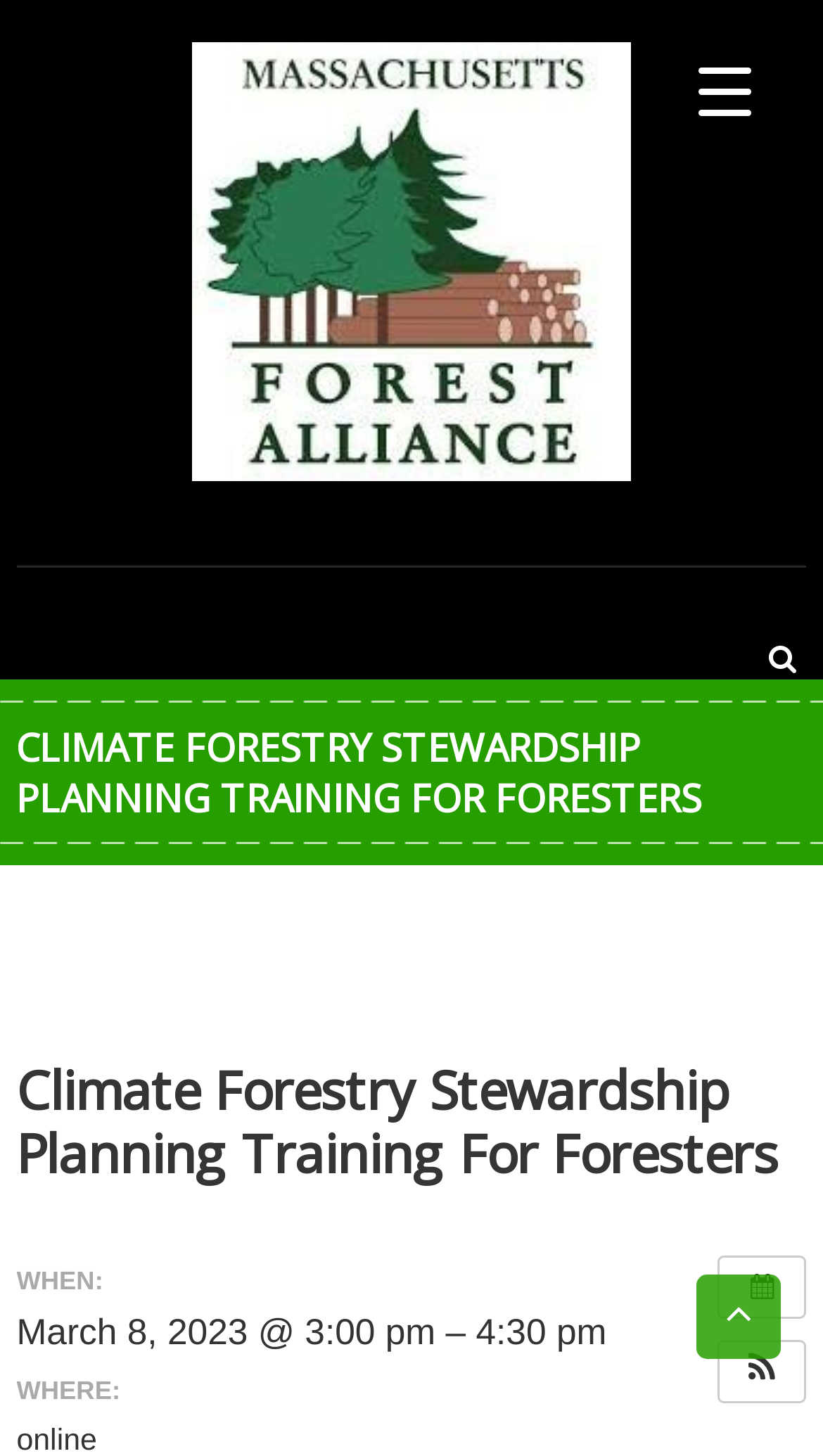What is the purpose of the button with a three horizontal lines icon?
Please interpret the details in the image and answer the question thoroughly.

The purpose of the button with a three horizontal lines icon can be inferred by its position at the top-right corner of the webpage and its label 'Menu Trigger', which suggests that it is used to trigger a menu or a dropdown list.